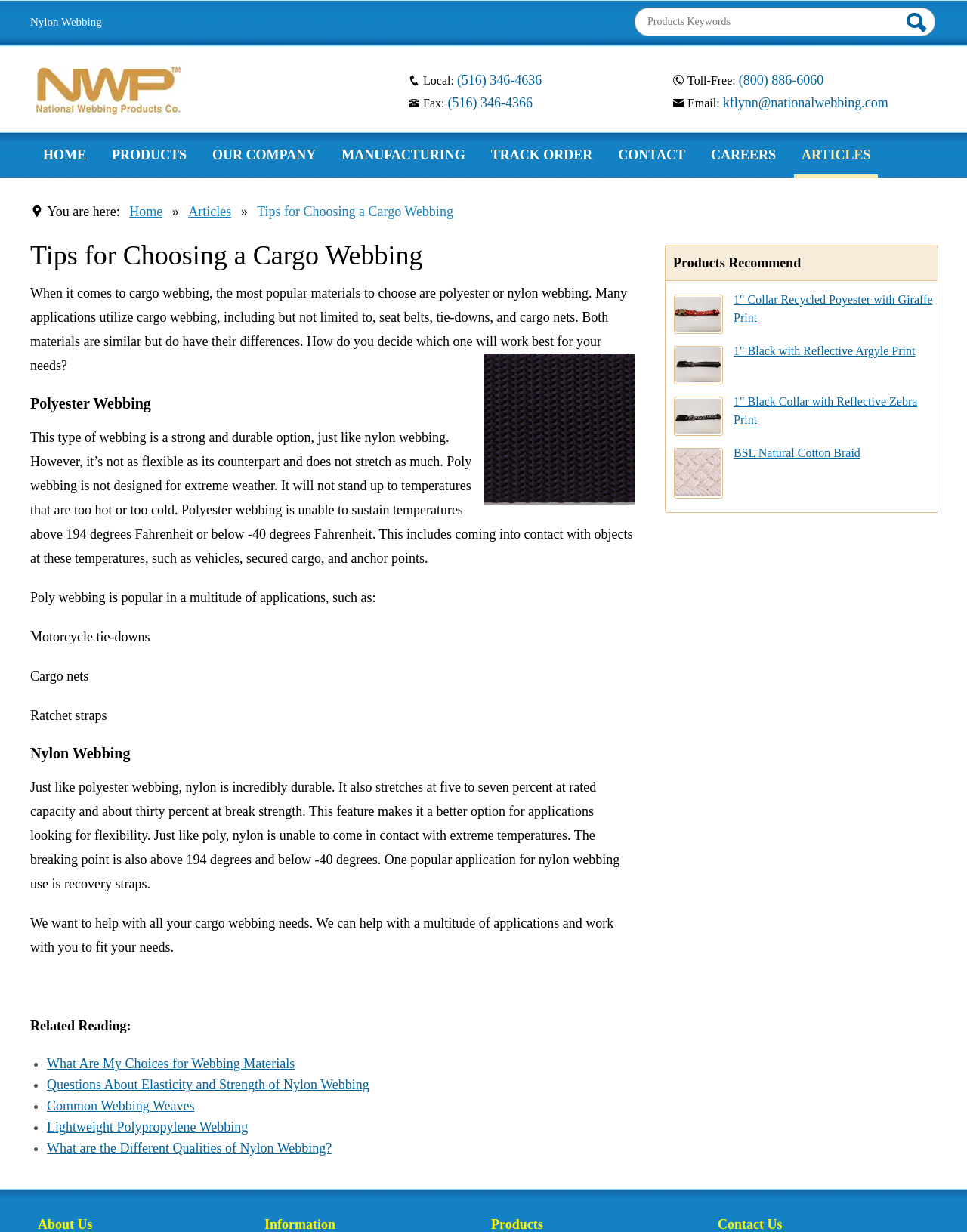Answer this question using a single word or a brief phrase:
What is the temperature range for polyester webbing?

Below -40°F and above 194°F